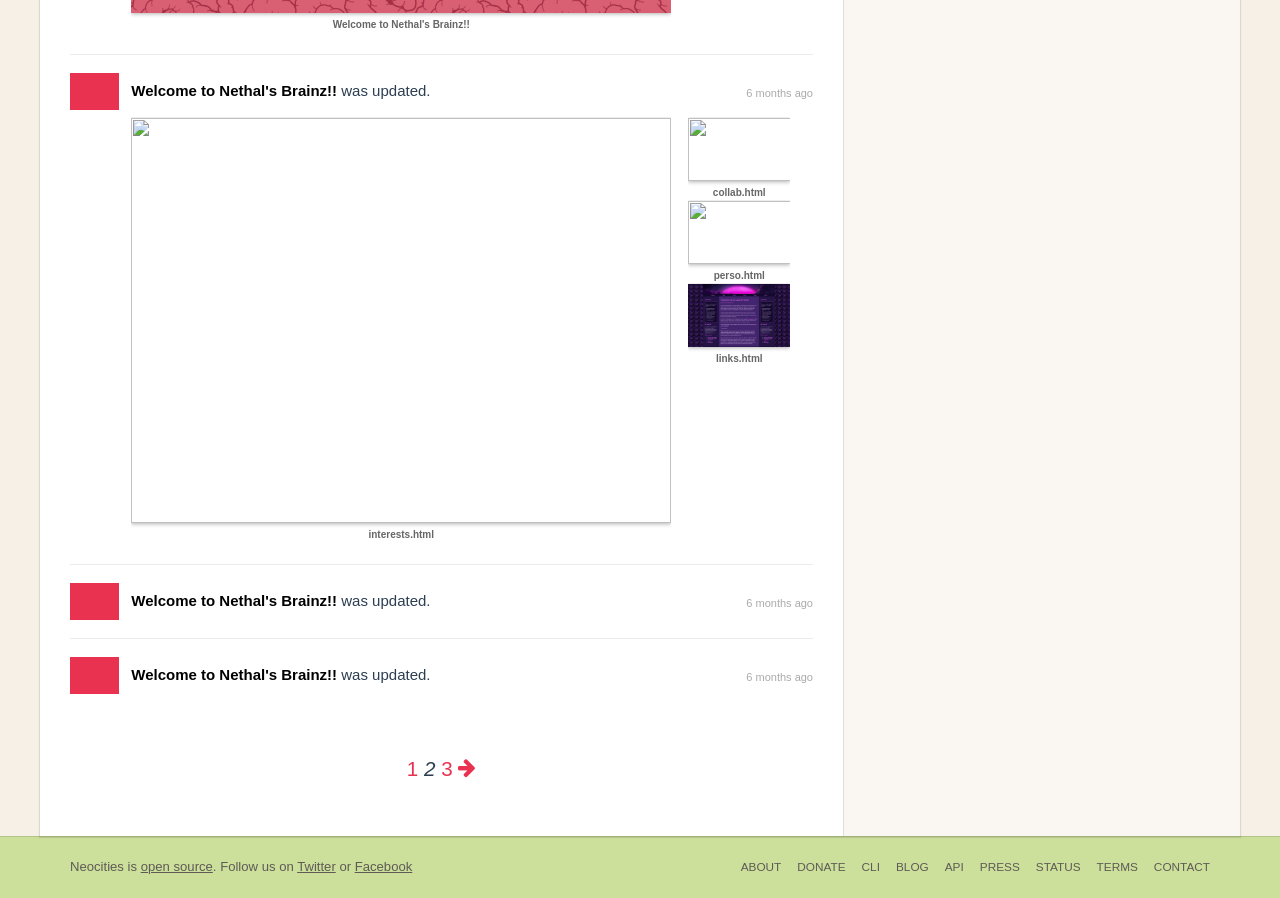What is the platform that hosts this website?
Provide a comprehensive and detailed answer to the question.

The link 'Neocities' at the bottom of the webpage suggests that it is the platform that hosts this website.